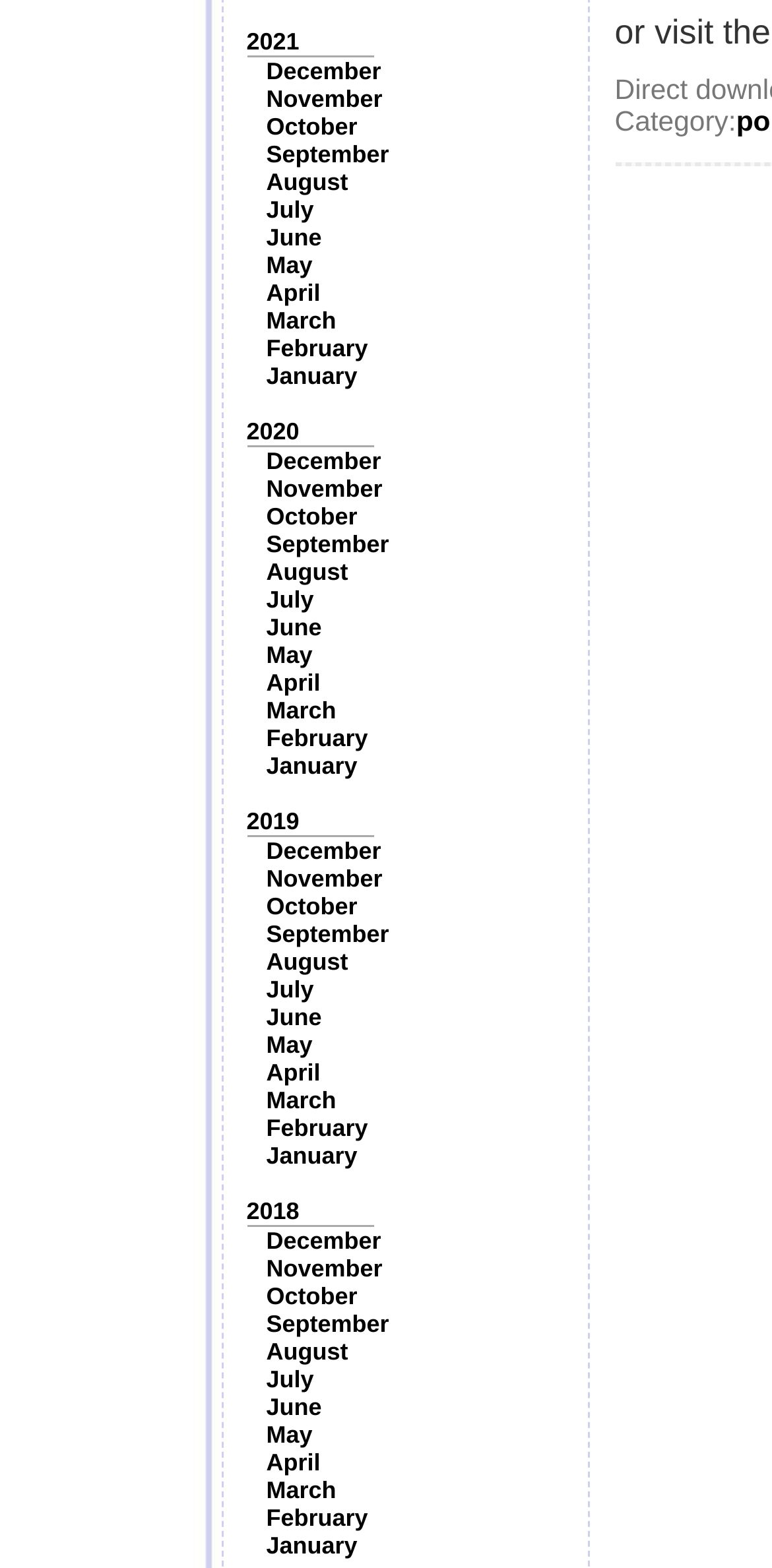Locate the bounding box coordinates of the clickable region to complete the following instruction: "Browse 2019 archives."

[0.319, 0.515, 0.388, 0.533]